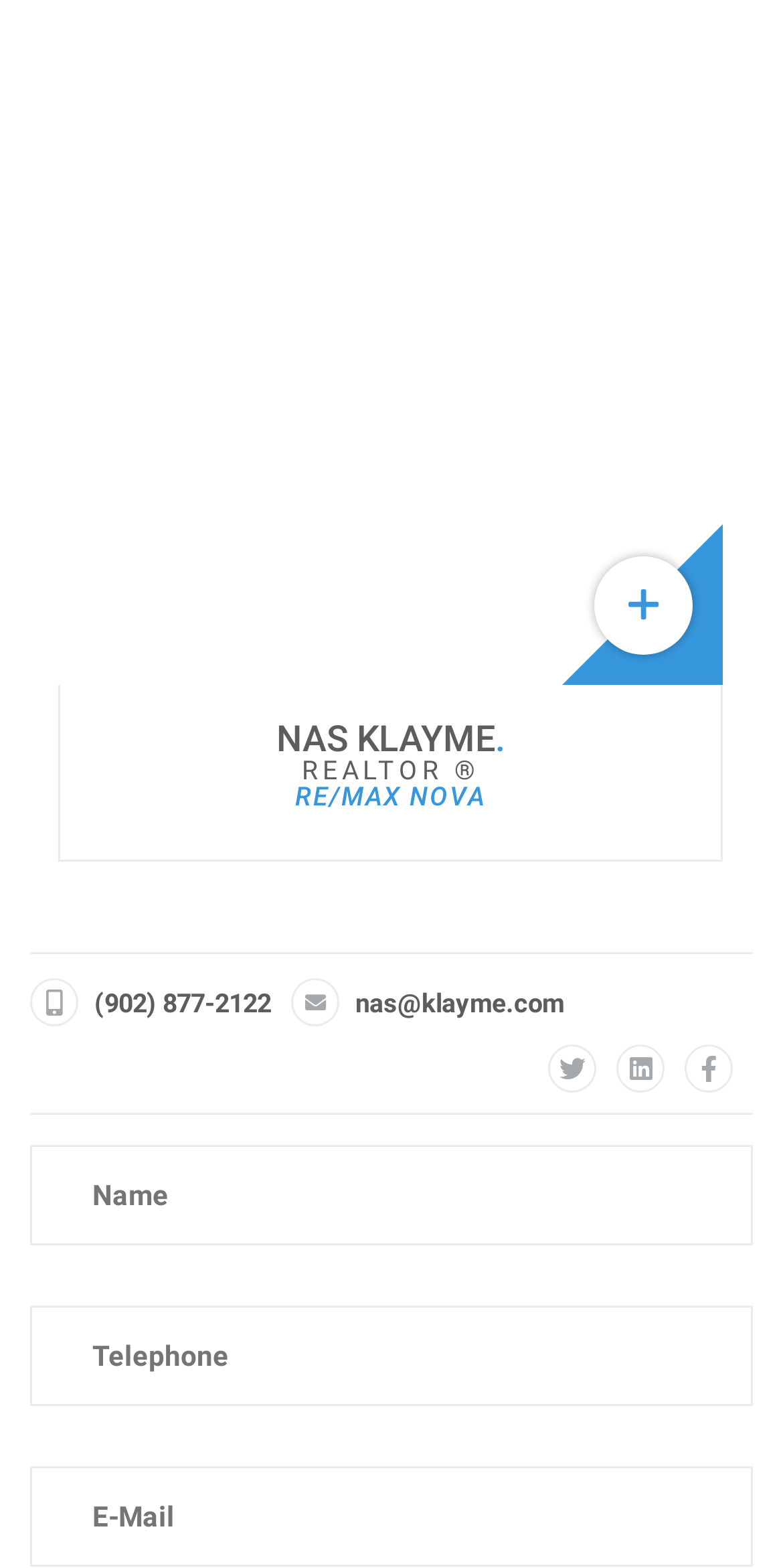Identify the bounding box for the UI element described as: "title="Twitter"". Ensure the coordinates are four float numbers between 0 and 1, formatted as [left, top, right, bottom].

[0.341, 0.164, 0.403, 0.195]